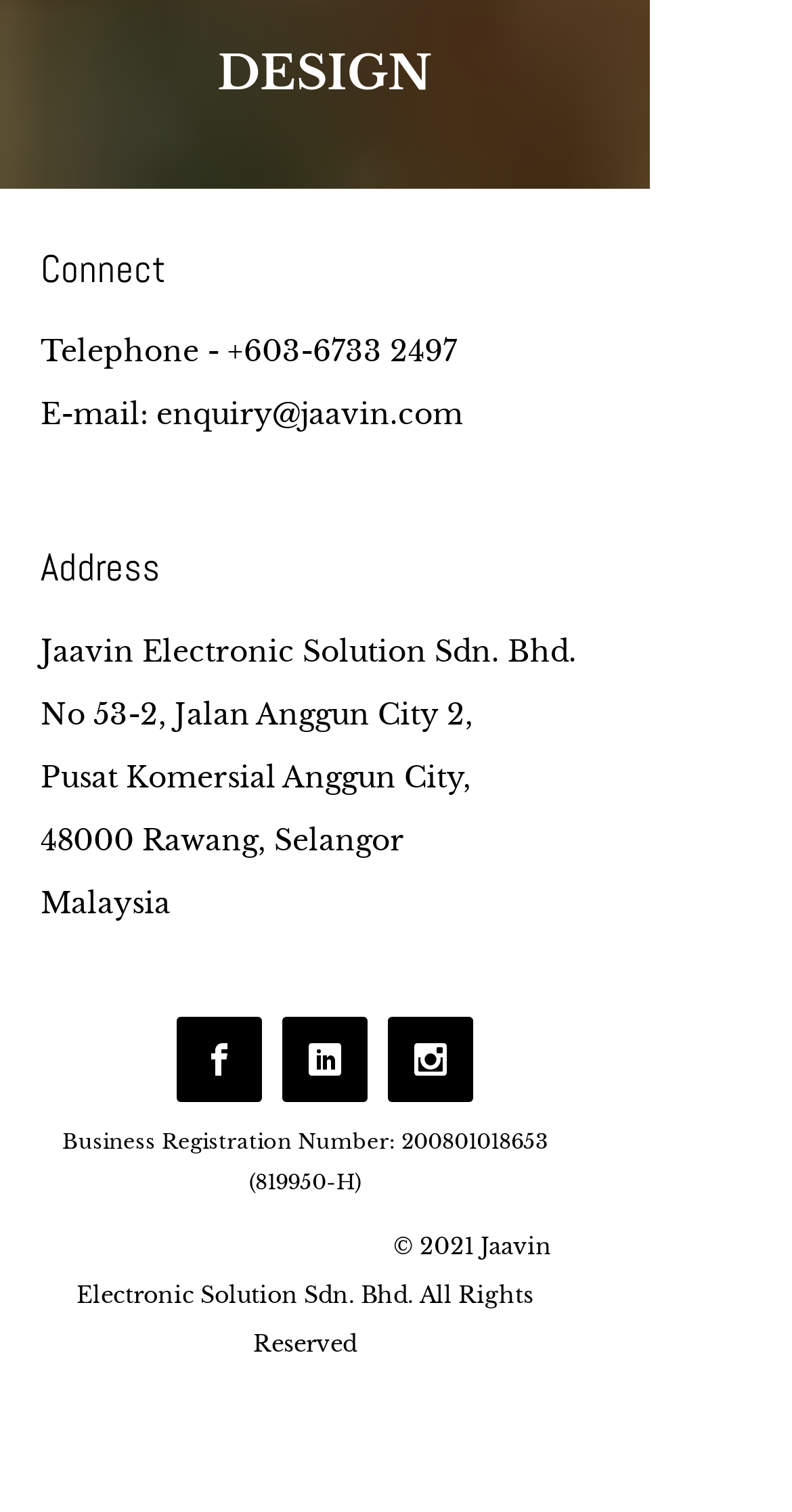Identify the bounding box coordinates of the HTML element based on this description: "Follow us on Pinterest".

None